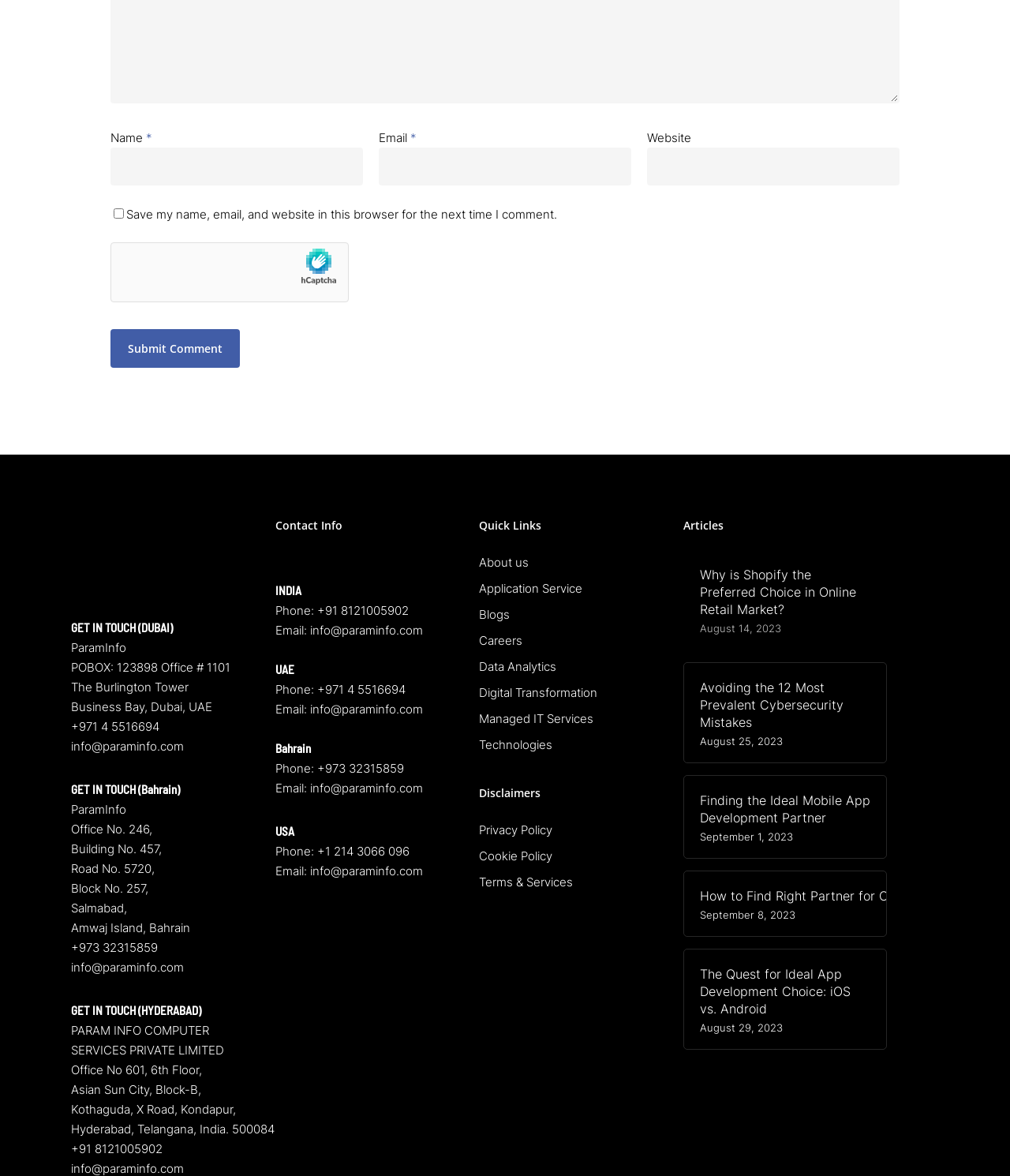What is the email address for the Bahrain office?
Give a comprehensive and detailed explanation for the question.

The email address for the Bahrain office can be found in the 'GET IN TOUCH (Bahrain)' section, which is located at the bottom of the webpage. The email address is info@paraminfo.com.